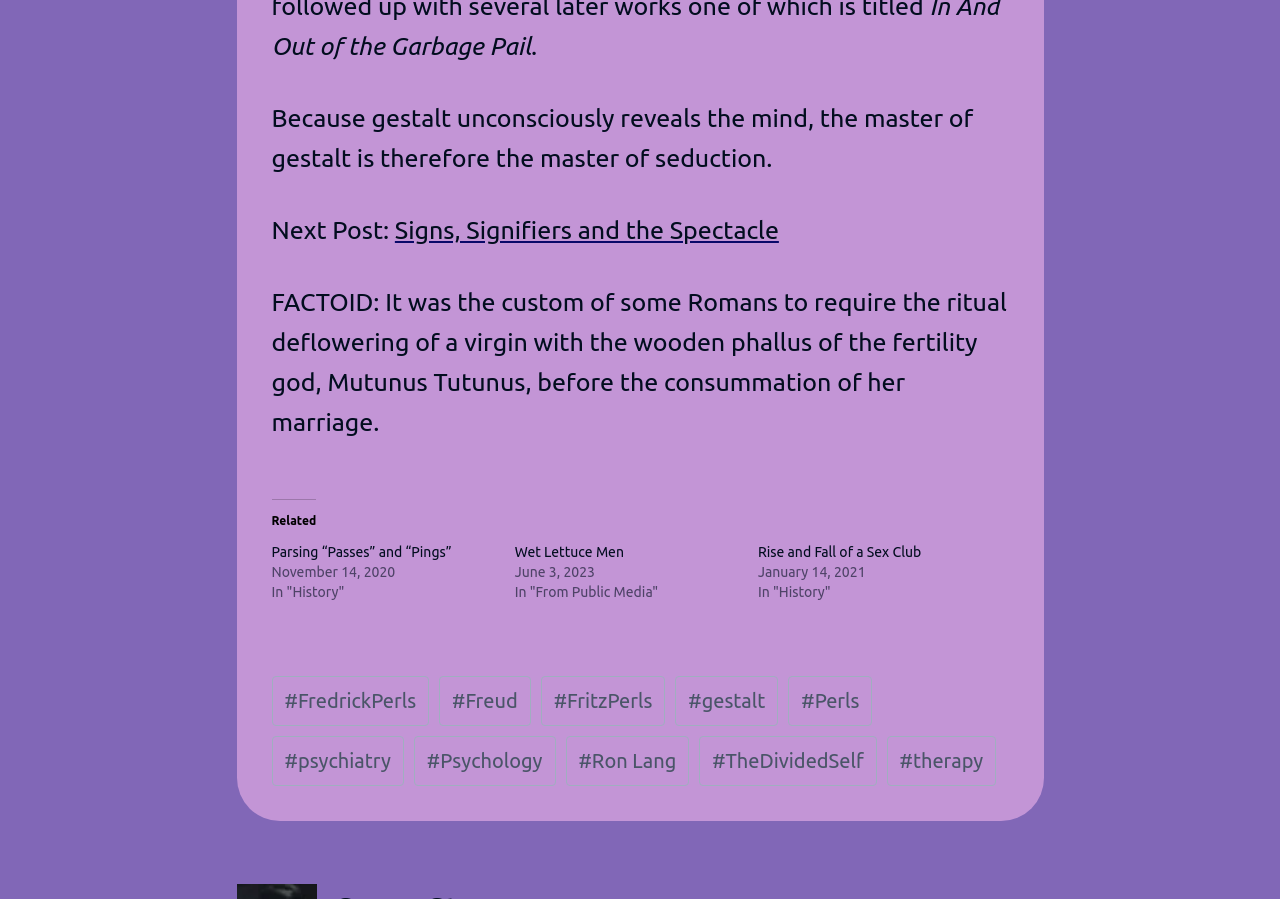Please find the bounding box coordinates of the section that needs to be clicked to achieve this instruction: "Click on the tag '#gestalt'".

[0.528, 0.752, 0.608, 0.808]